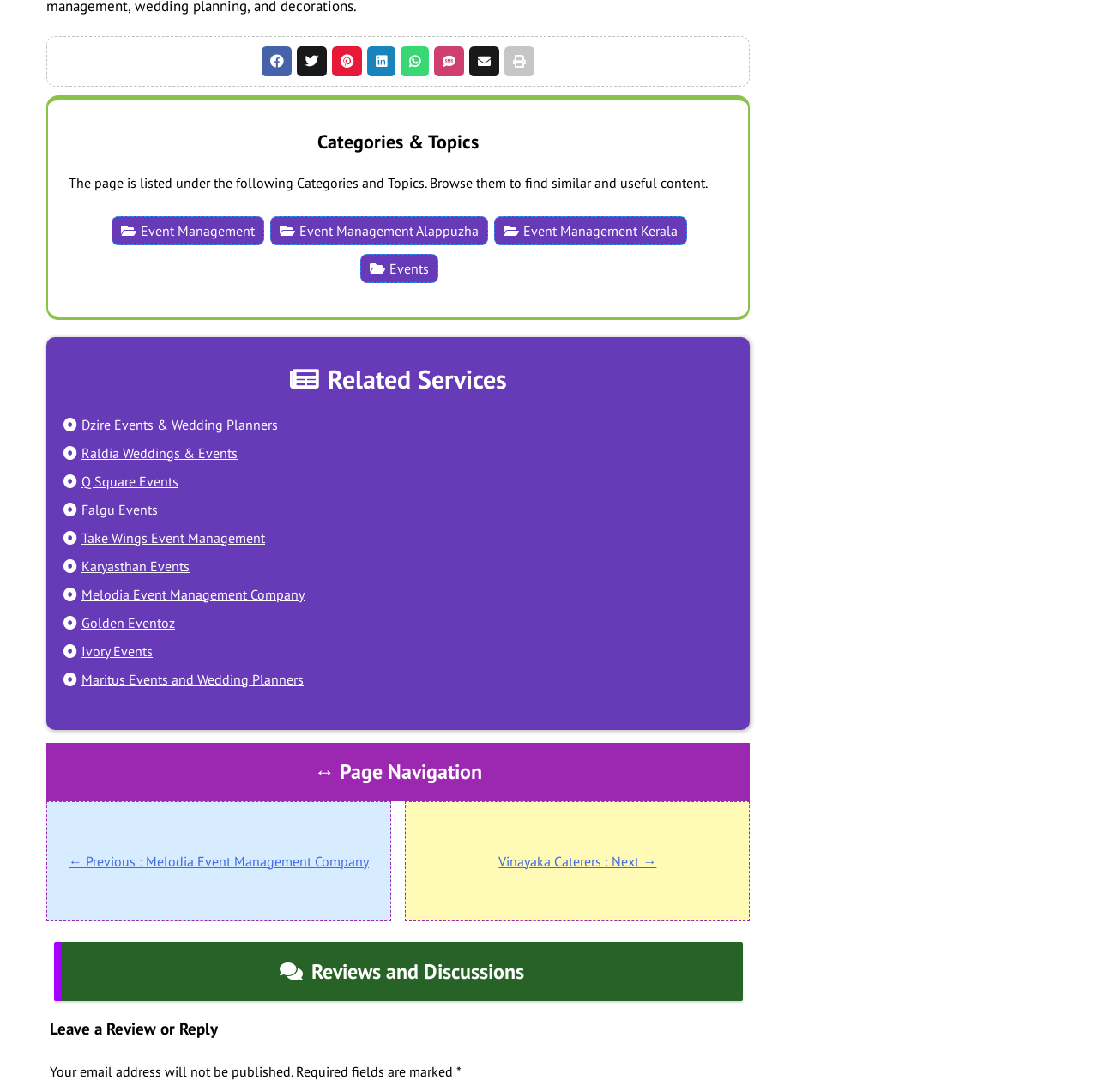Locate the bounding box of the UI element with the following description: "Golden Eventoz".

[0.073, 0.56, 0.161, 0.579]